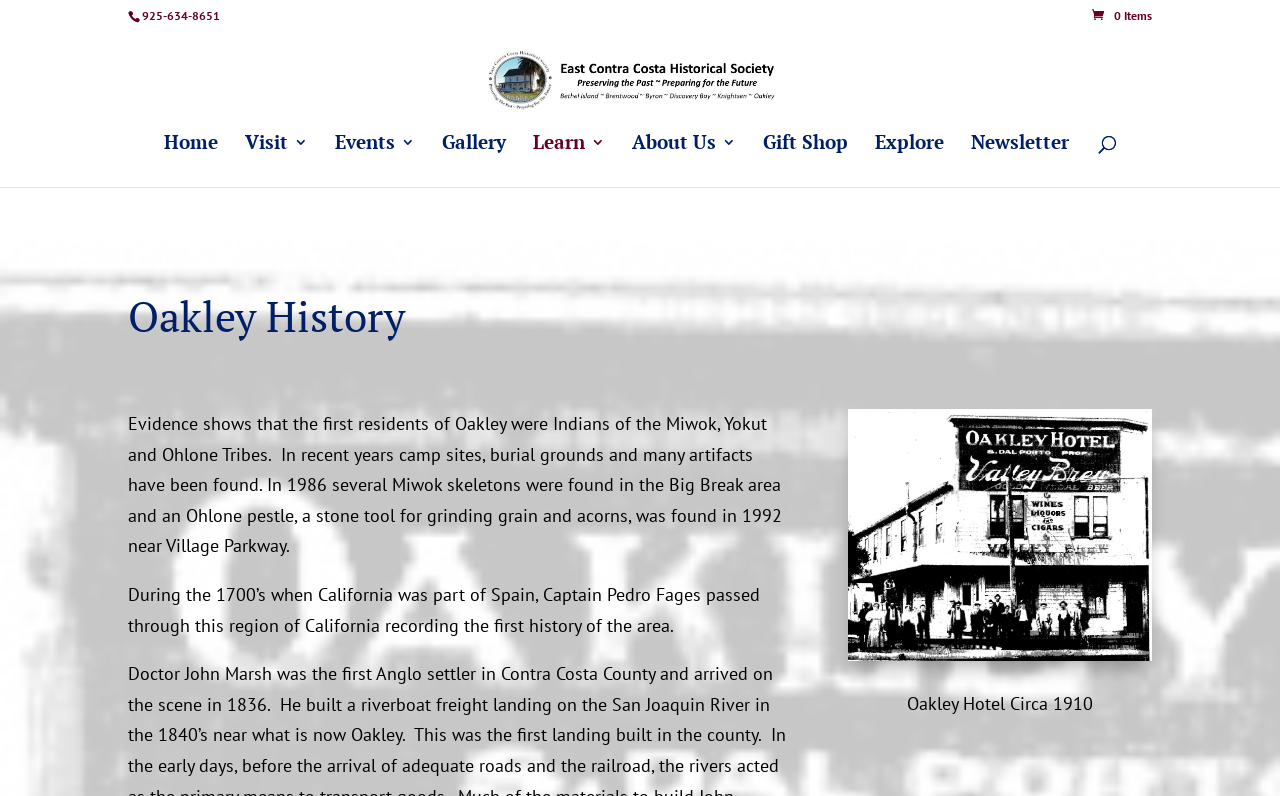Find the UI element described as: "Learn" and predict its bounding box coordinates. Ensure the coordinates are four float numbers between 0 and 1, [left, top, right, bottom].

[0.416, 0.17, 0.473, 0.235]